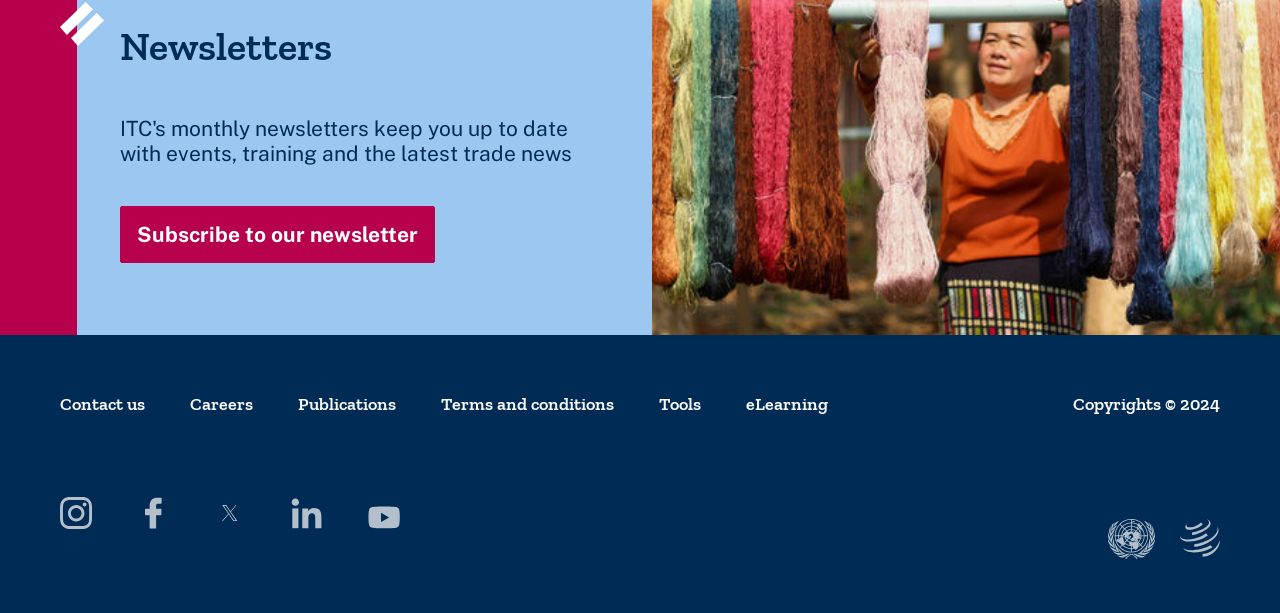What is the purpose of the 'Subscribe to our newsletter' link?
Please look at the screenshot and answer using one word or phrase.

To subscribe